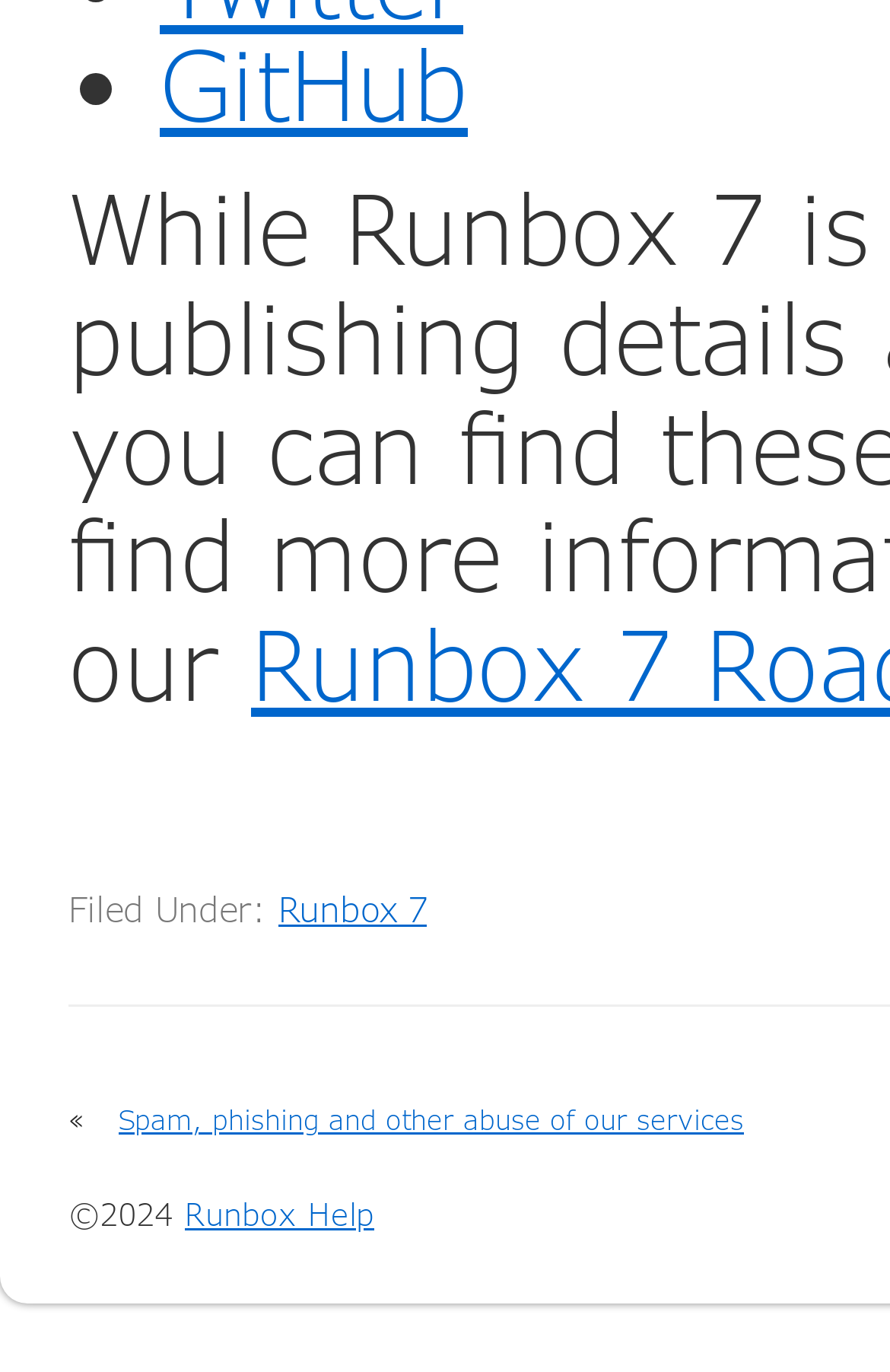Provide a brief response to the question below using a single word or phrase: 
What is the copyright year?

2024